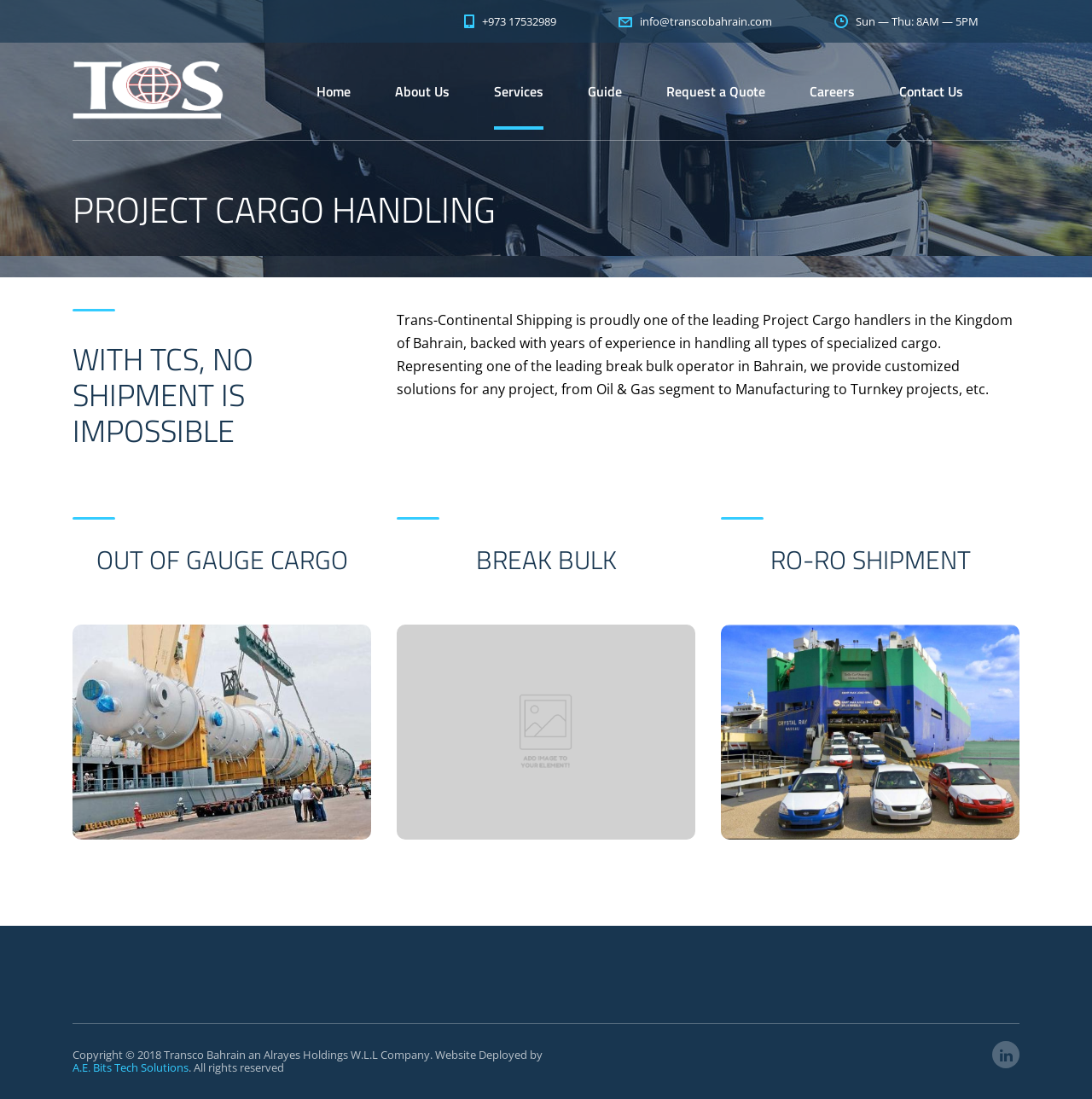Calculate the bounding box coordinates for the UI element based on the following description: "Contact Us". Ensure the coordinates are four float numbers between 0 and 1, i.e., [left, top, right, bottom].

[0.823, 0.048, 0.882, 0.118]